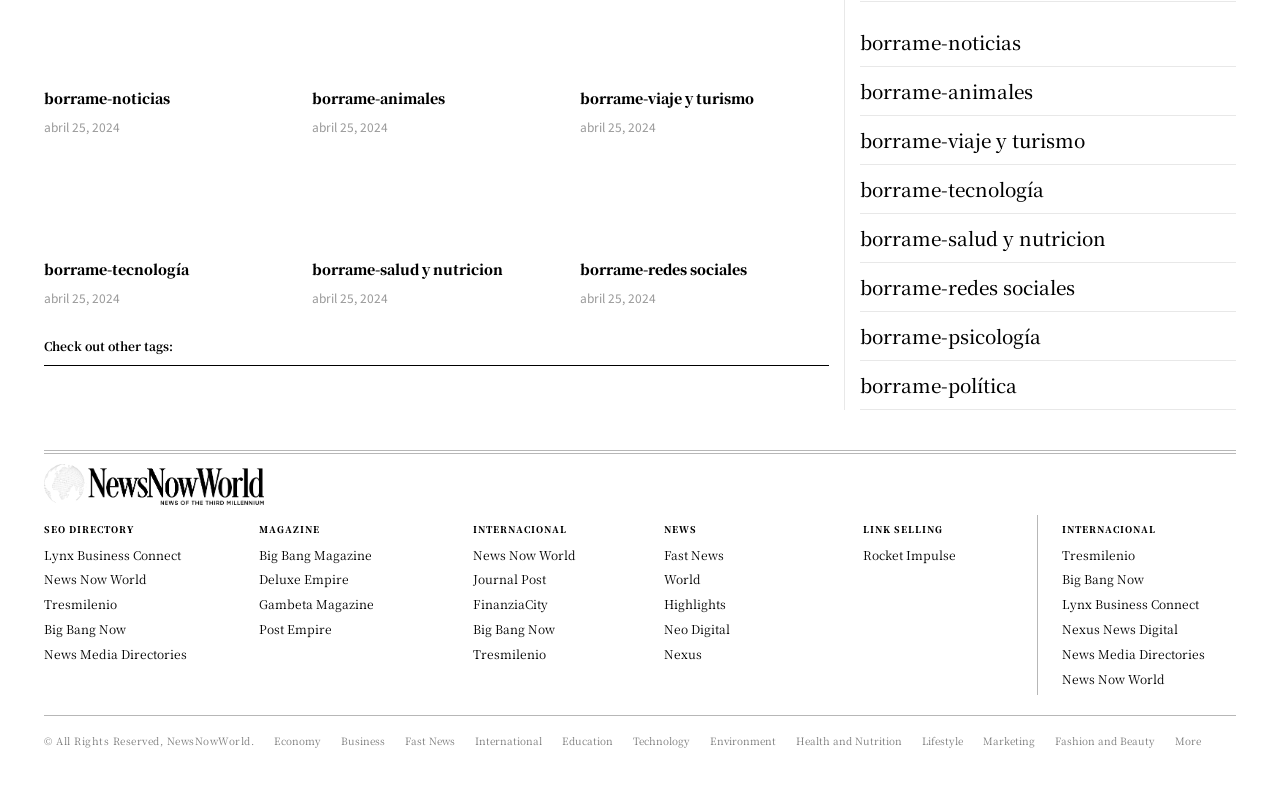Determine the coordinates of the bounding box that should be clicked to complete the instruction: "check out other tags". The coordinates should be represented by four float numbers between 0 and 1: [left, top, right, bottom].

[0.034, 0.423, 0.135, 0.444]